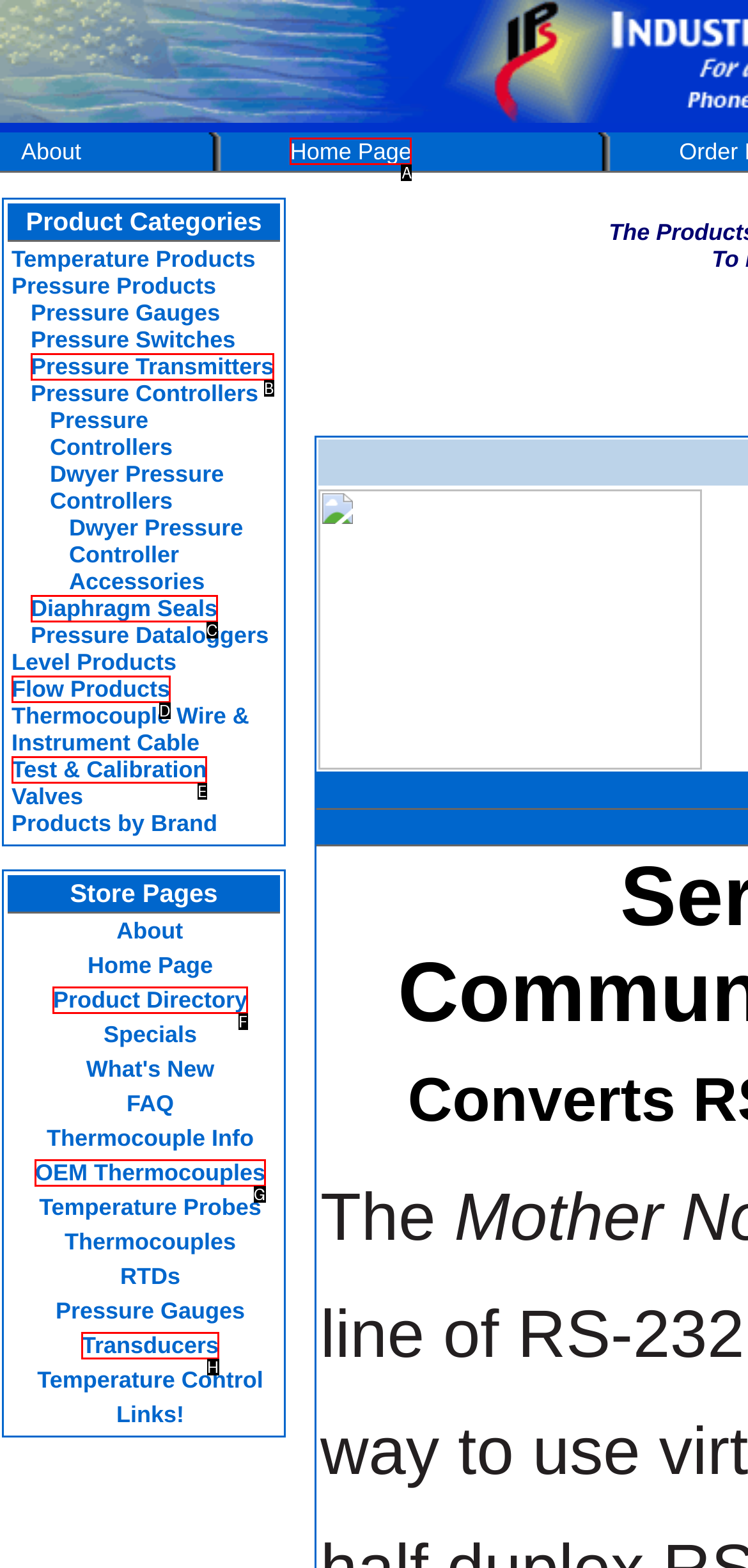Out of the given choices, which letter corresponds to the UI element required to View user profile? Answer with the letter.

None